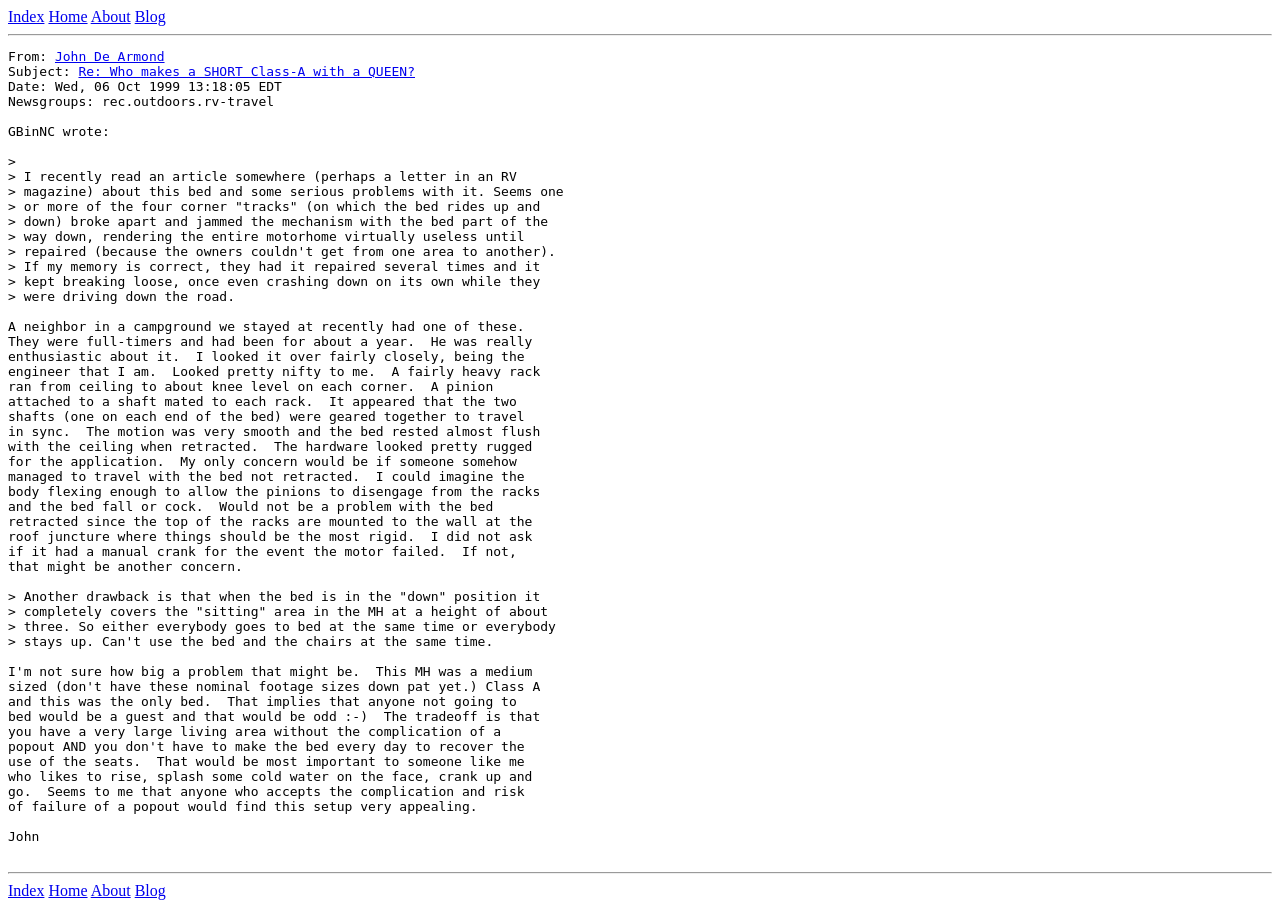What is the potential risk of traveling with the bed not retracted?
Look at the image and answer with only one word or phrase.

Body flexing